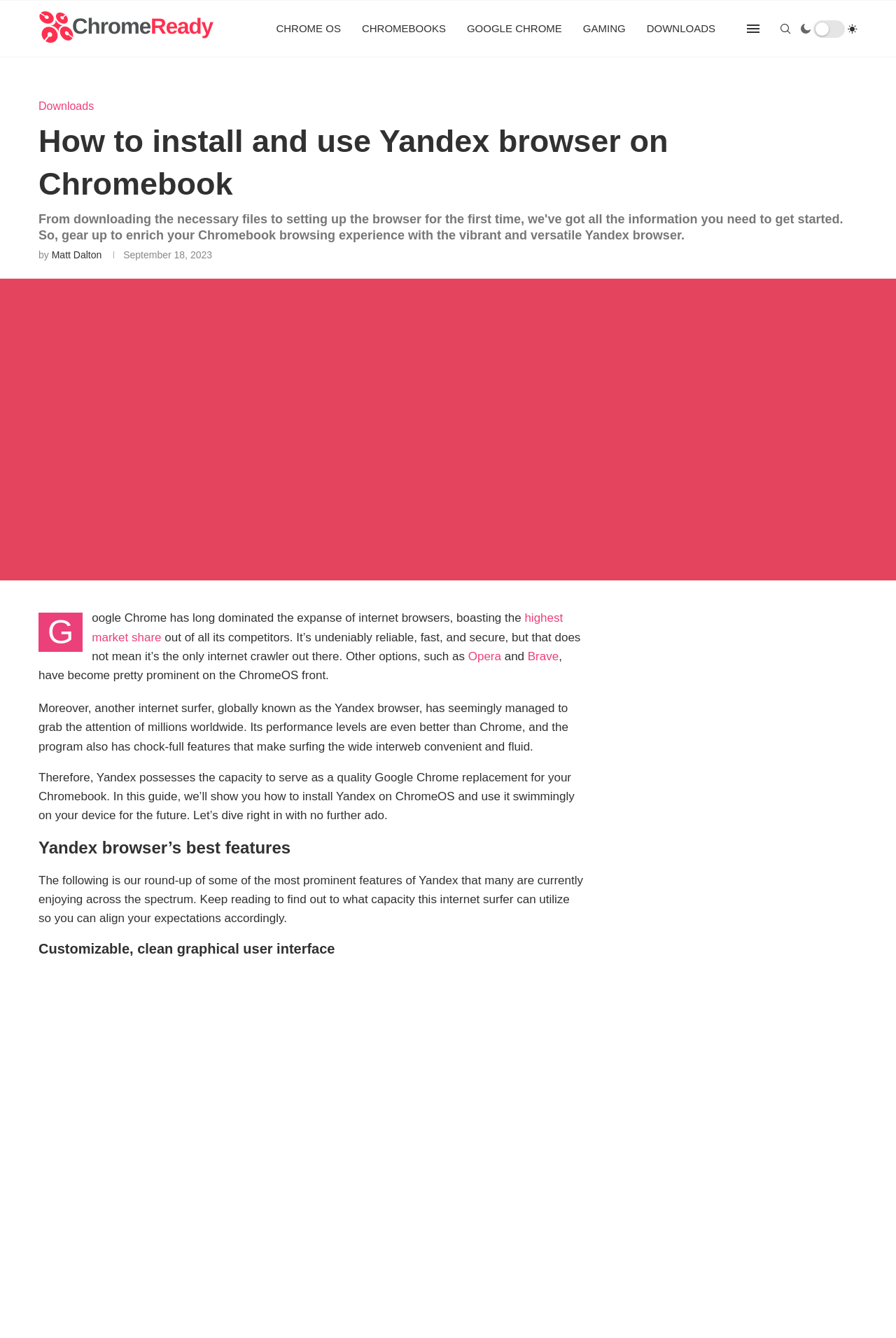What is the date of this article?
From the image, respond with a single word or phrase.

September 18, 2023